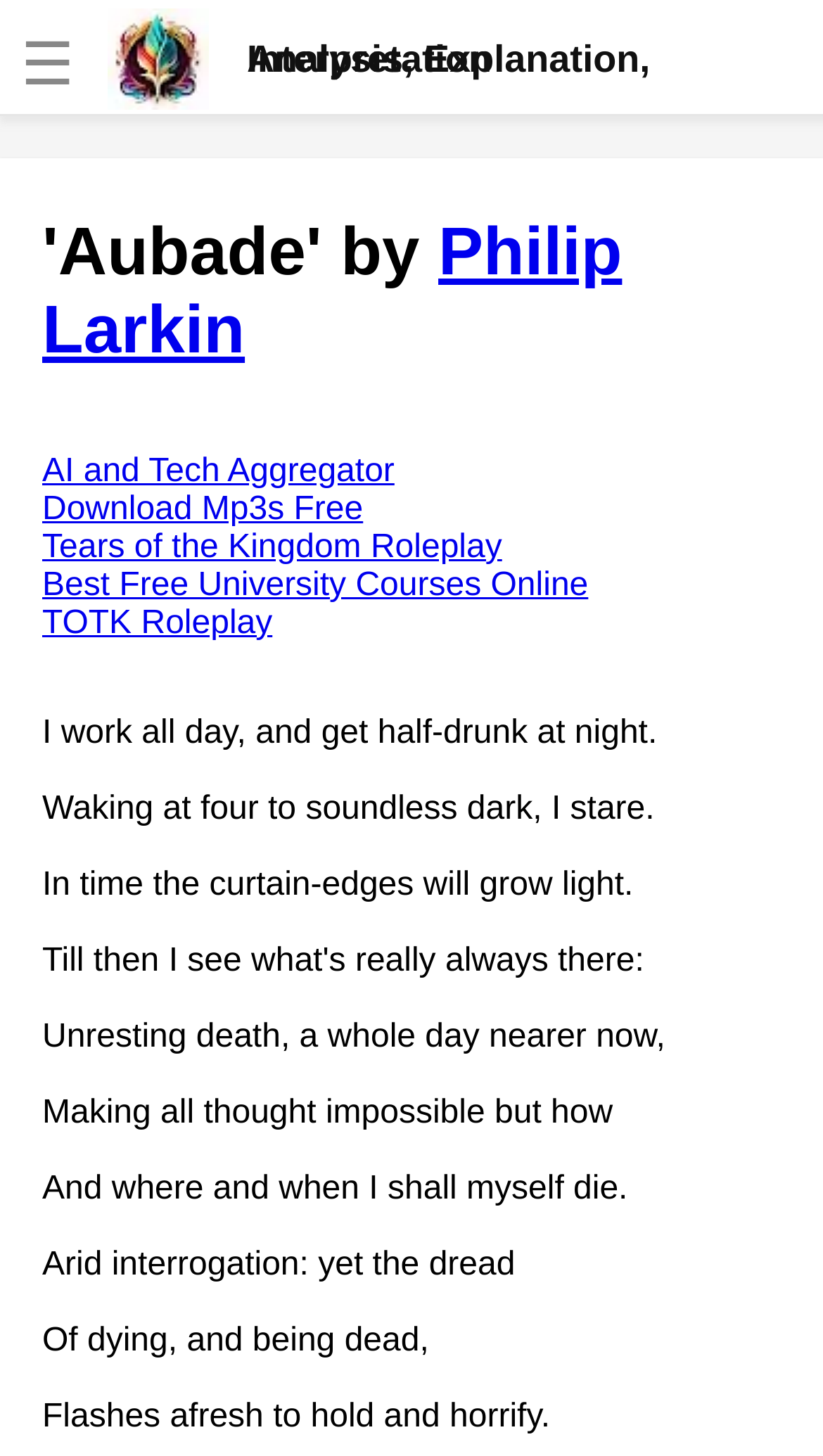How many poem analysis links are on the webpage? Based on the image, give a response in one word or a short phrase.

10